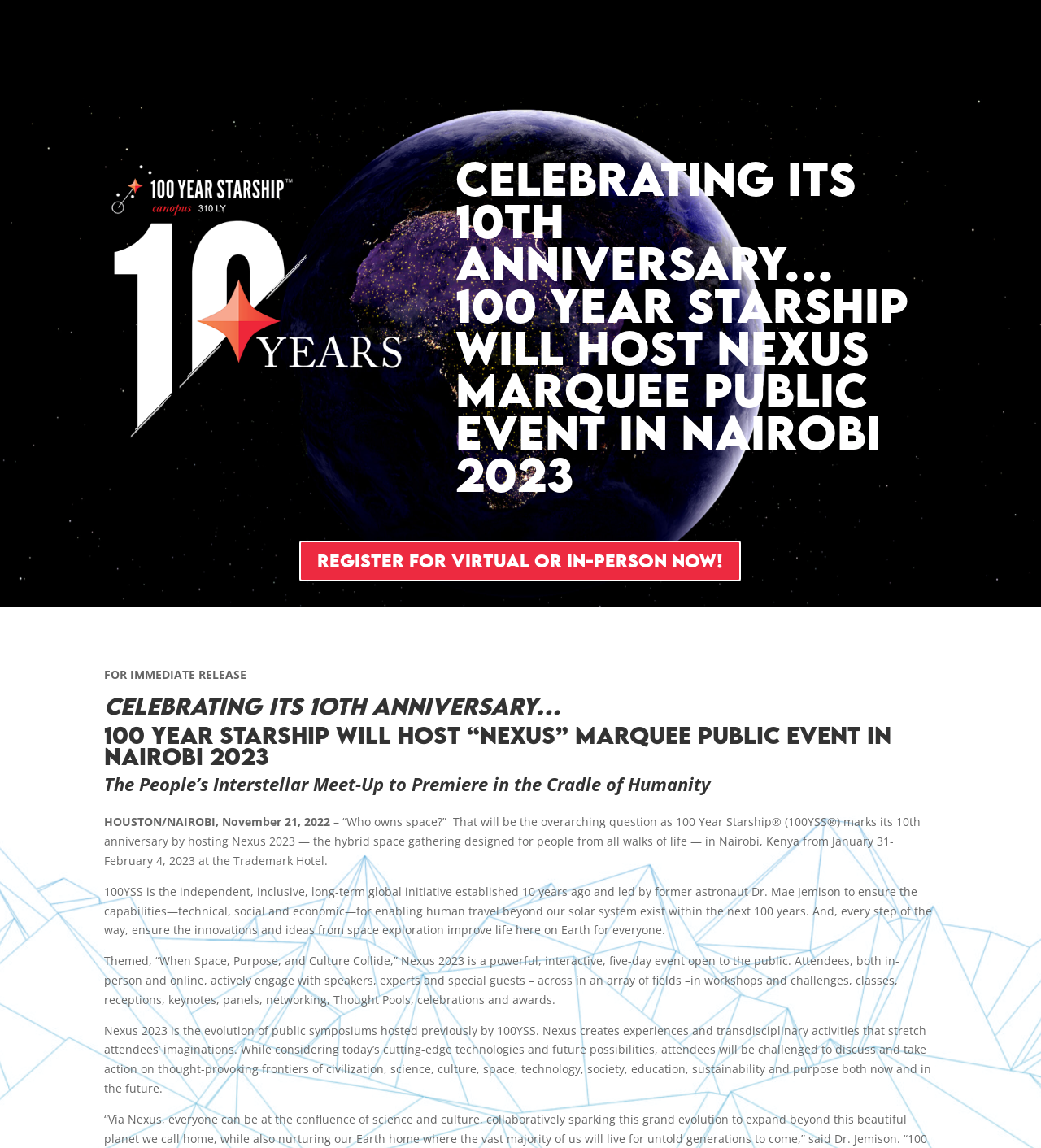Where is the Nexus 2023 event taking place?
Using the visual information from the image, give a one-word or short-phrase answer.

Nairobi, Kenya